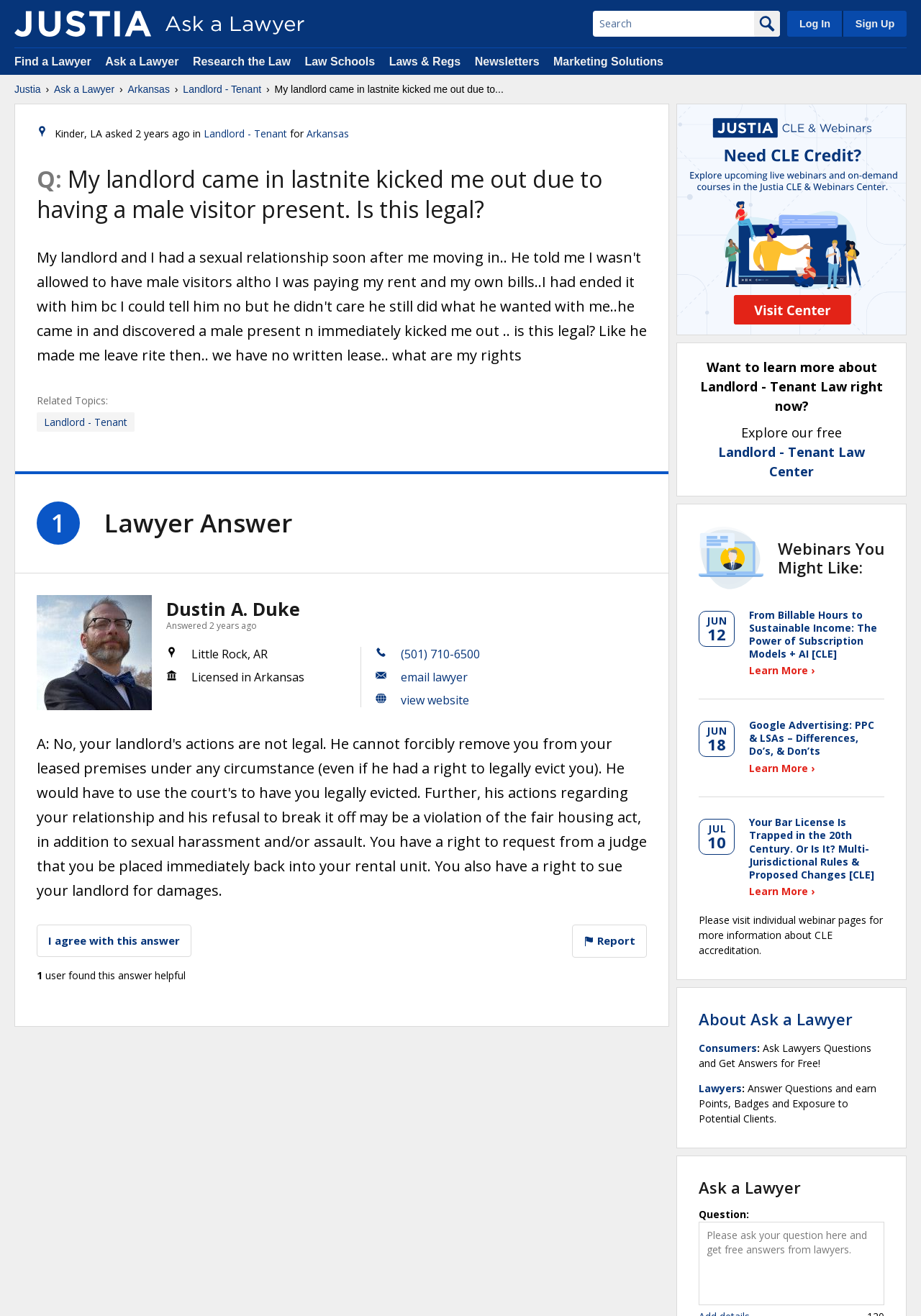How long ago was the answer provided by Dustin A. Duke?
Give a detailed response to the question by analyzing the screenshot.

The time when the answer was provided by Dustin A. Duke can be determined by looking at the text 'Answered 2 years ago' below the lawyer's name. This indicates that the answer was provided 2 years ago.